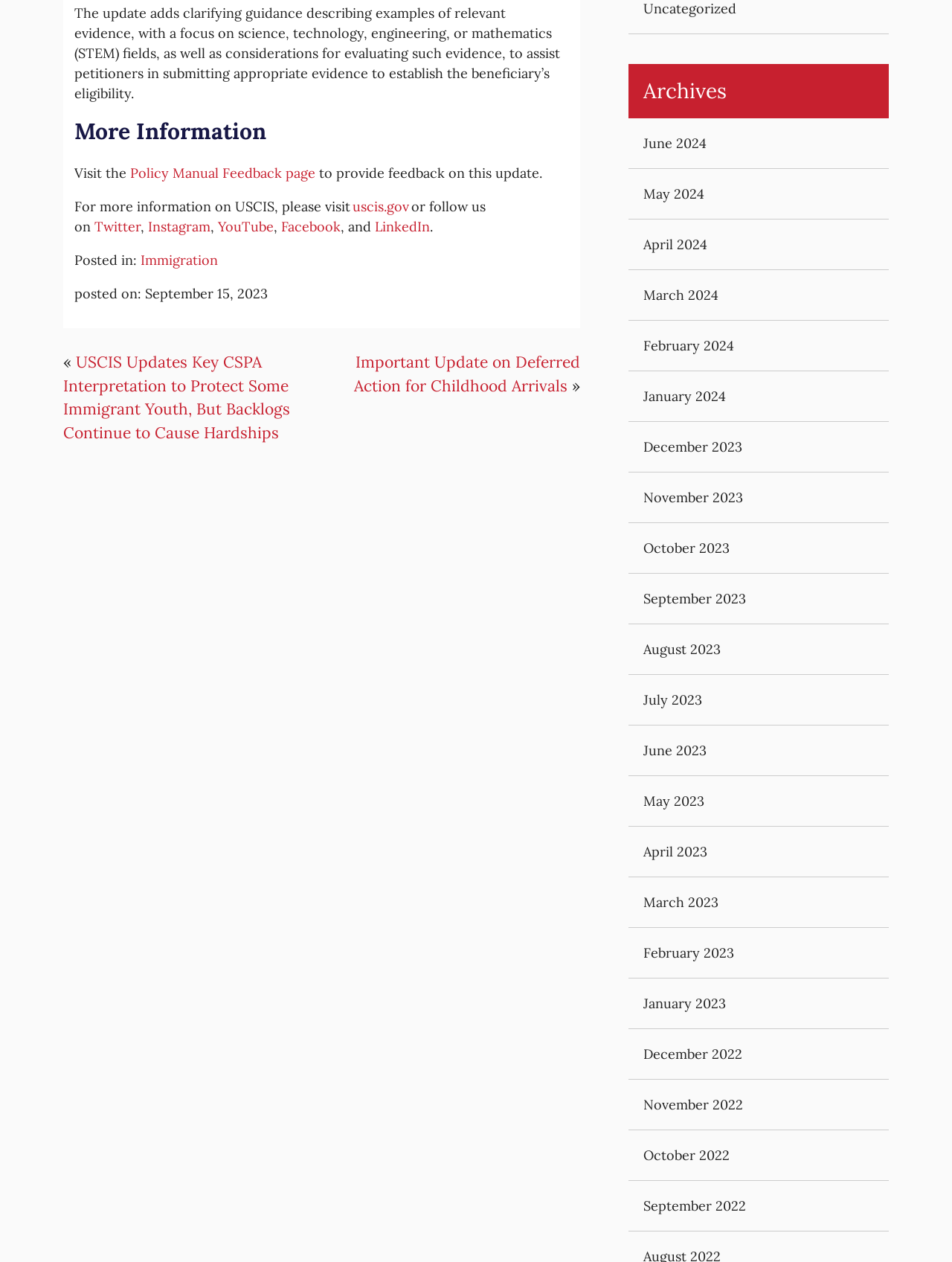Please predict the bounding box coordinates (top-left x, top-left y, bottom-right x, bottom-right y) for the UI element in the screenshot that fits the description: uscis.gov

[0.37, 0.157, 0.43, 0.171]